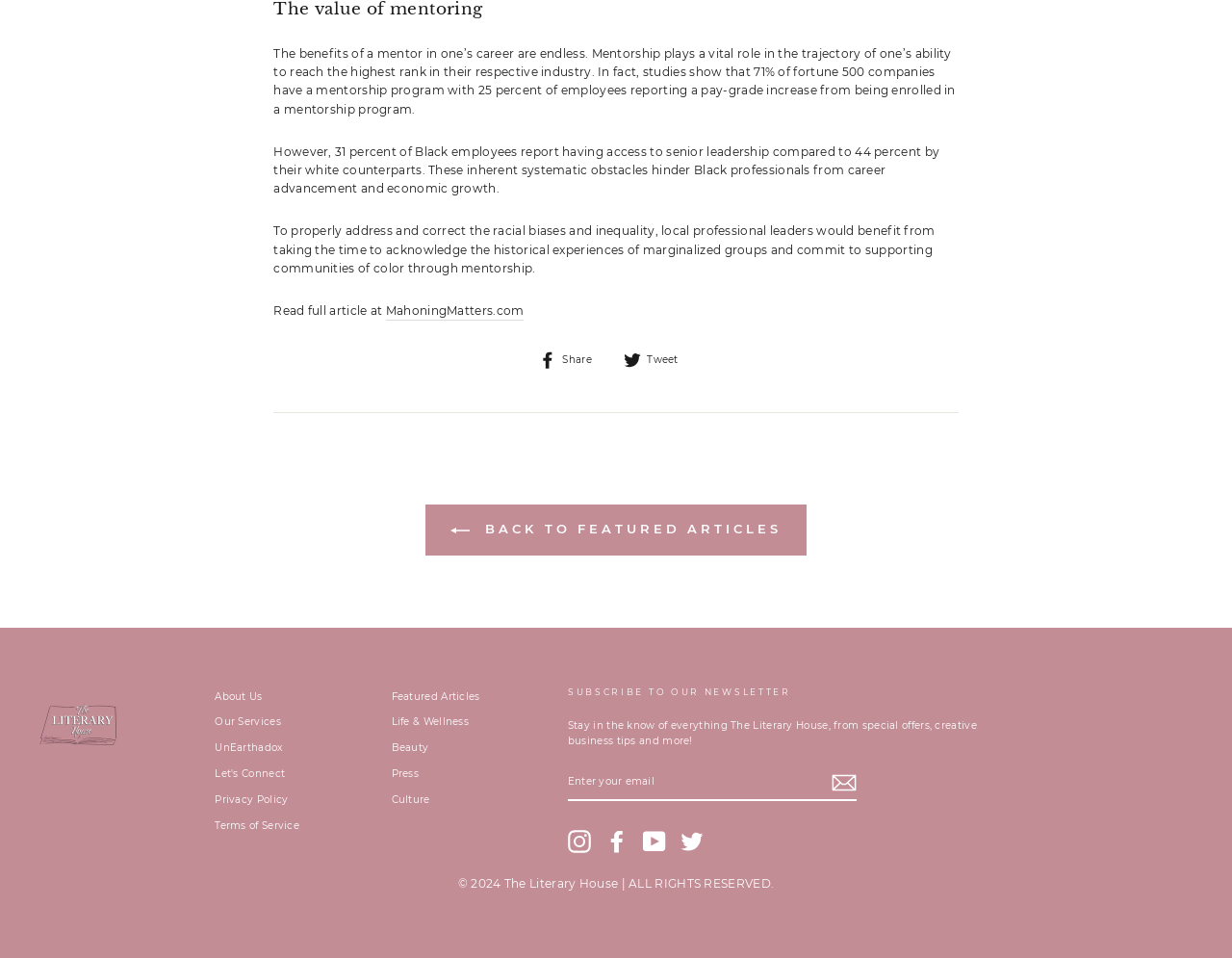Identify the bounding box coordinates of the specific part of the webpage to click to complete this instruction: "Read full article at MahoningMatters.com".

[0.313, 0.315, 0.425, 0.335]